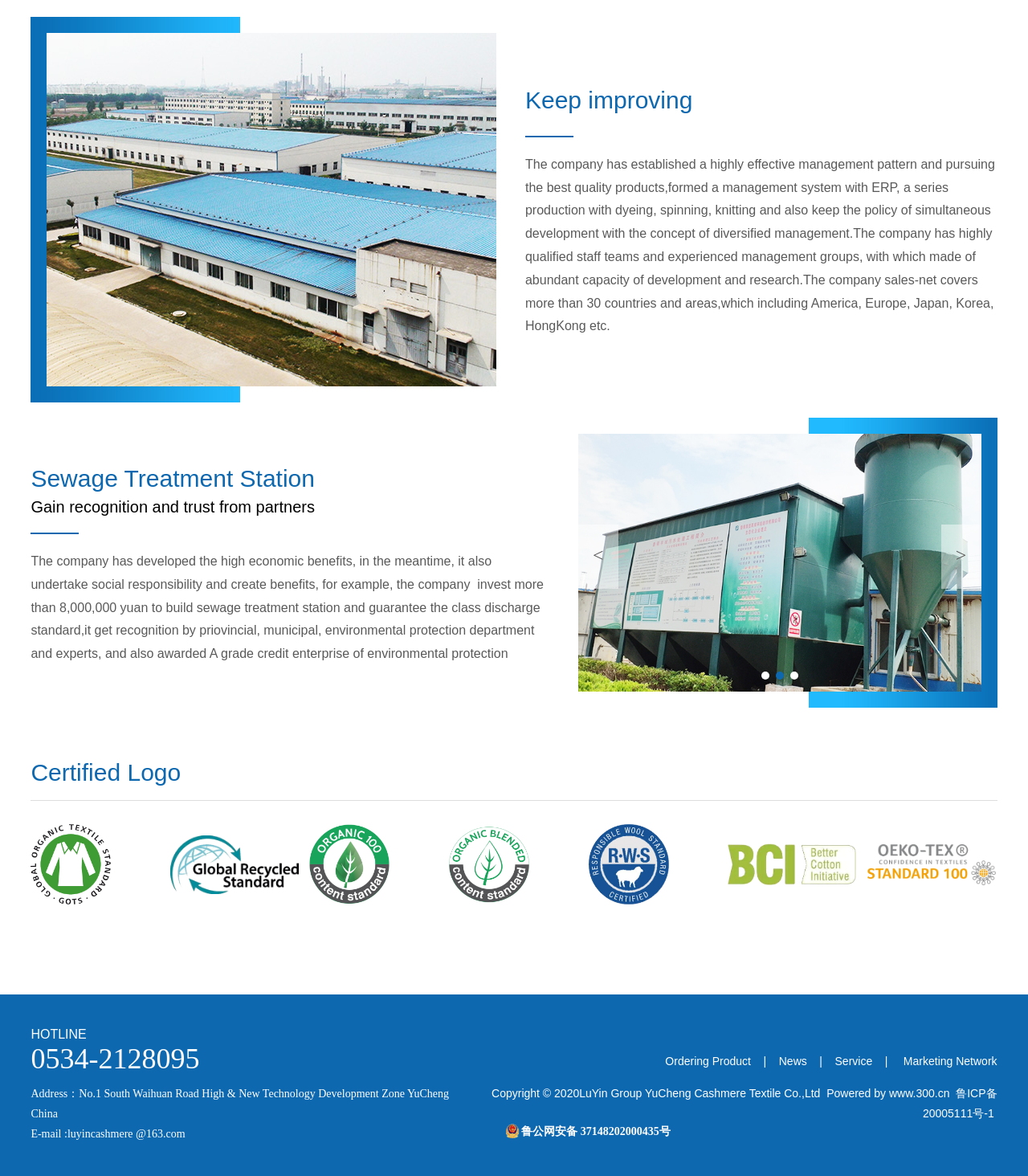Please identify the bounding box coordinates of the clickable area that will fulfill the following instruction: "Click the 'Previous slide' button". The coordinates should be in the format of four float numbers between 0 and 1, i.e., [left, top, right, bottom].

[0.562, 0.446, 0.601, 0.501]